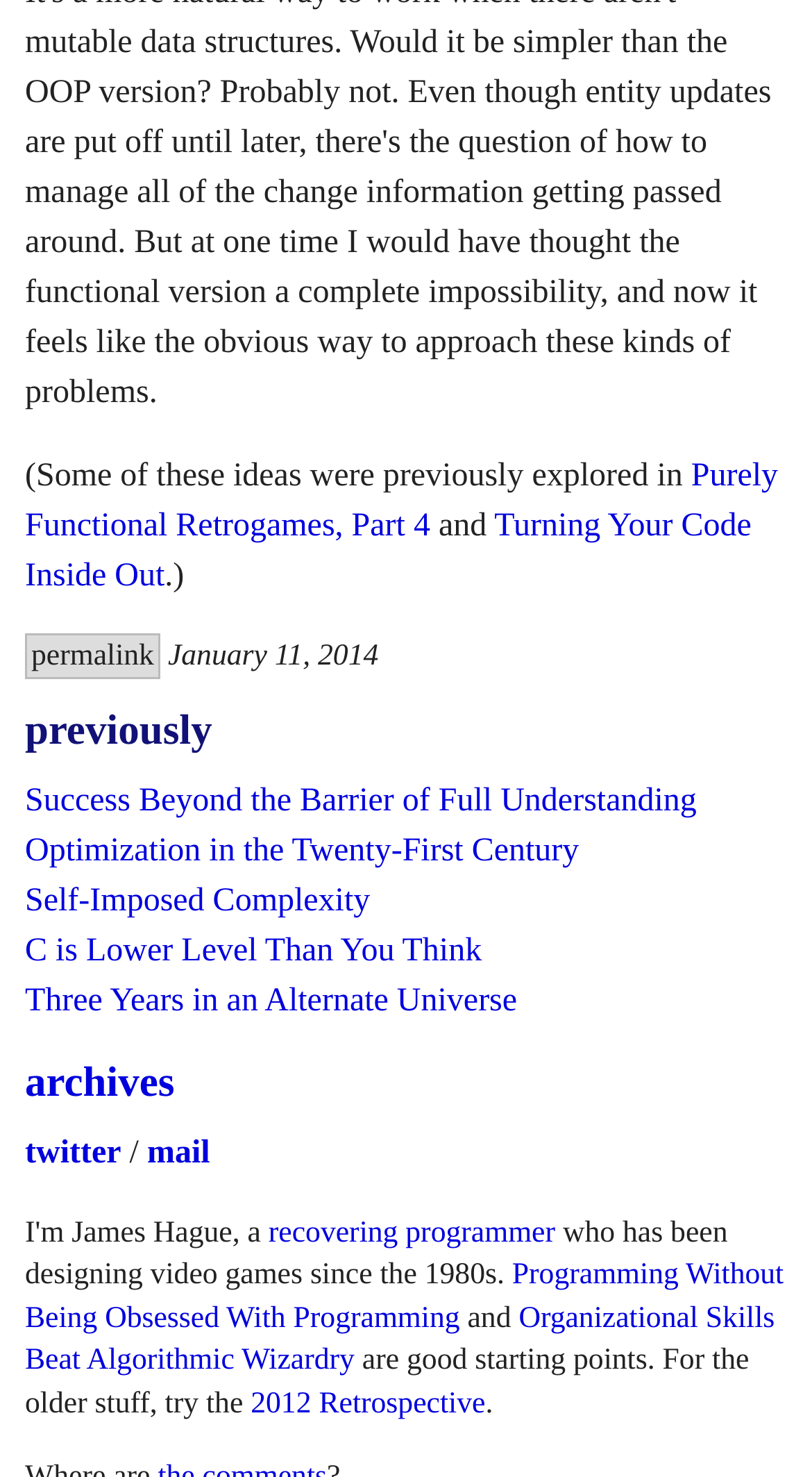Please specify the bounding box coordinates of the clickable section necessary to execute the following command: "click on the link to Purely Functional Retrogames, Part 4".

[0.031, 0.31, 0.958, 0.368]